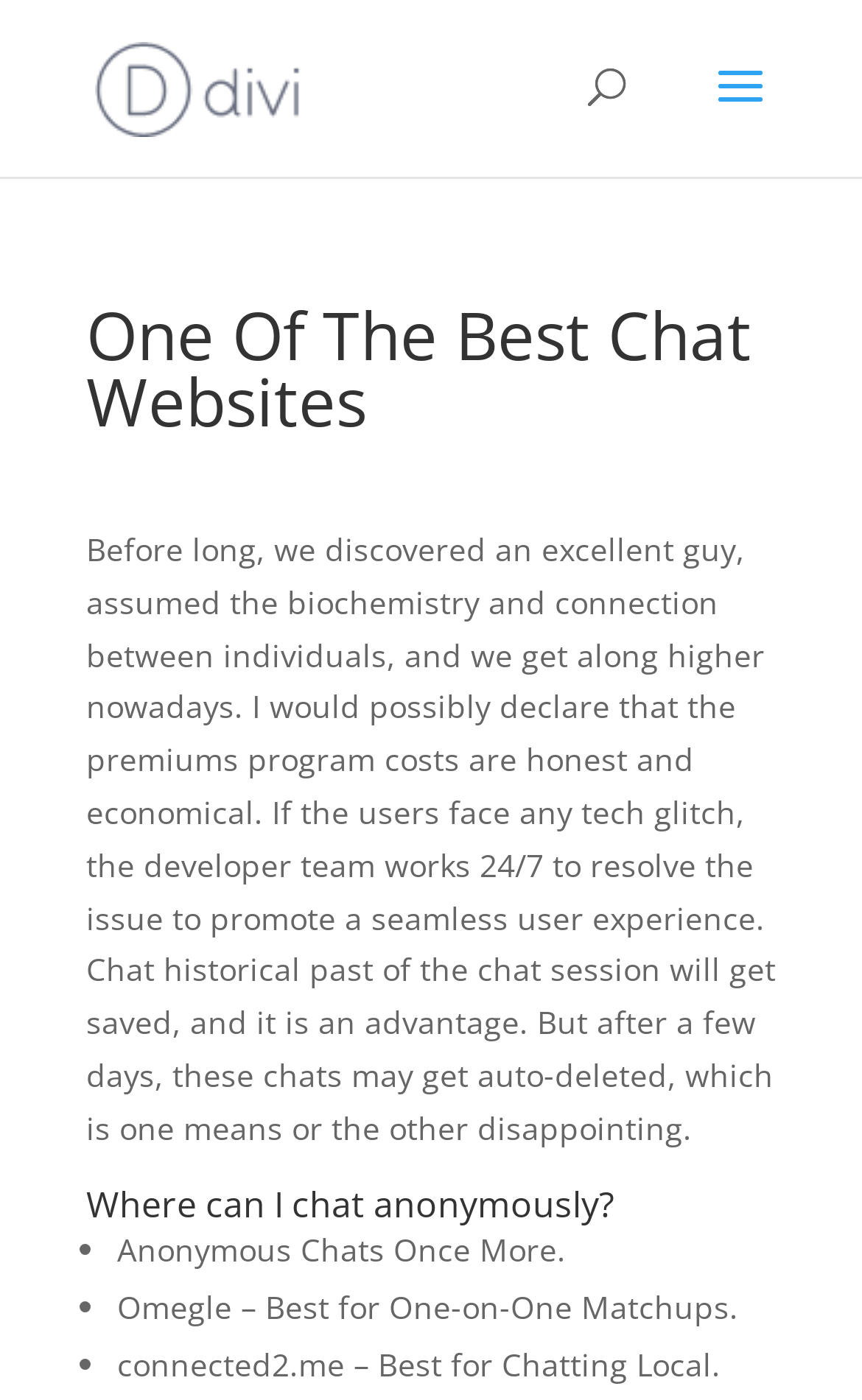What is the advantage of the chat session?
Using the visual information, respond with a single word or phrase.

Chat history gets saved